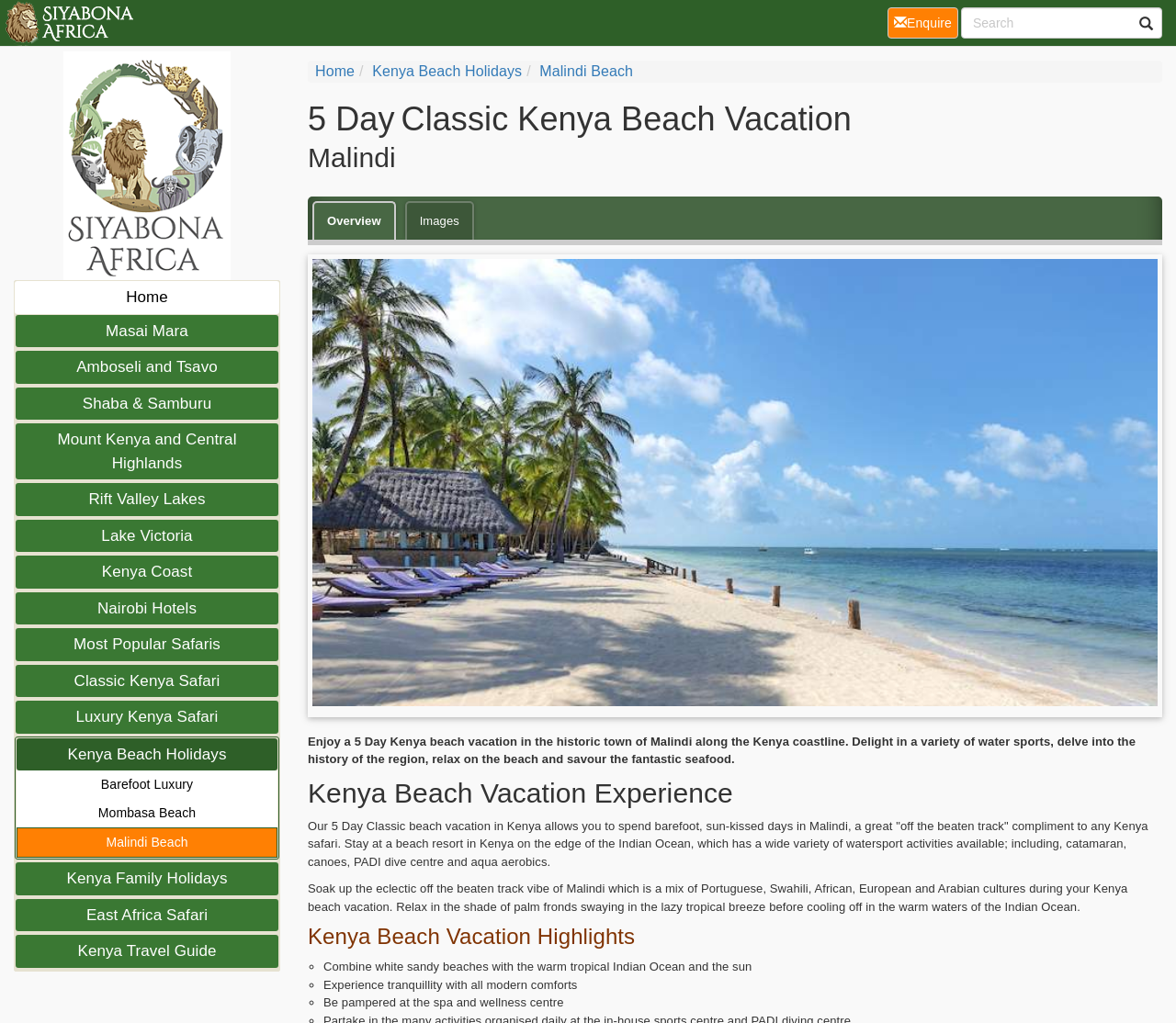Pinpoint the bounding box coordinates for the area that should be clicked to perform the following instruction: "Search for something".

[0.817, 0.007, 0.988, 0.038]